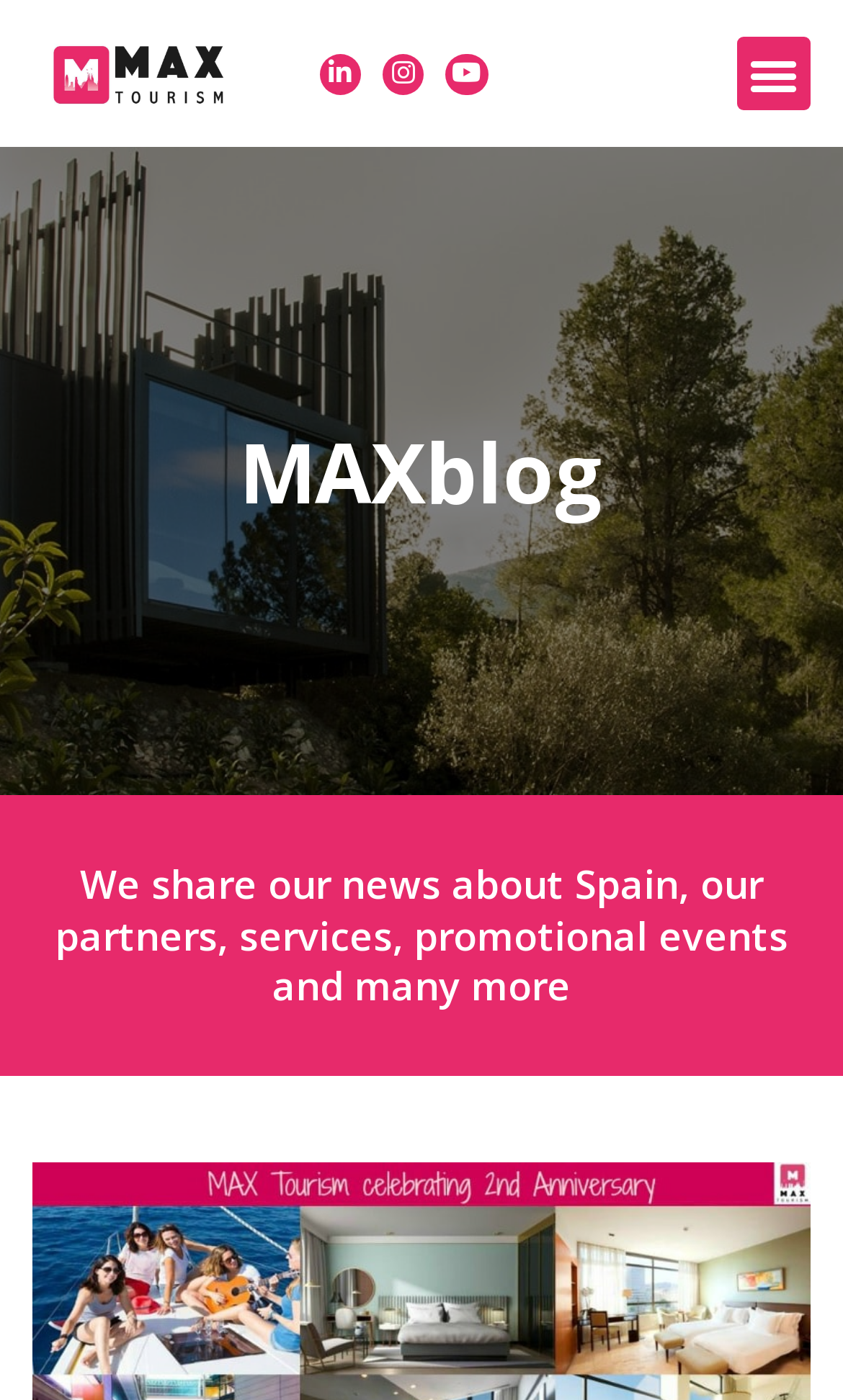How many social media links are there? Refer to the image and provide a one-word or short phrase answer.

3